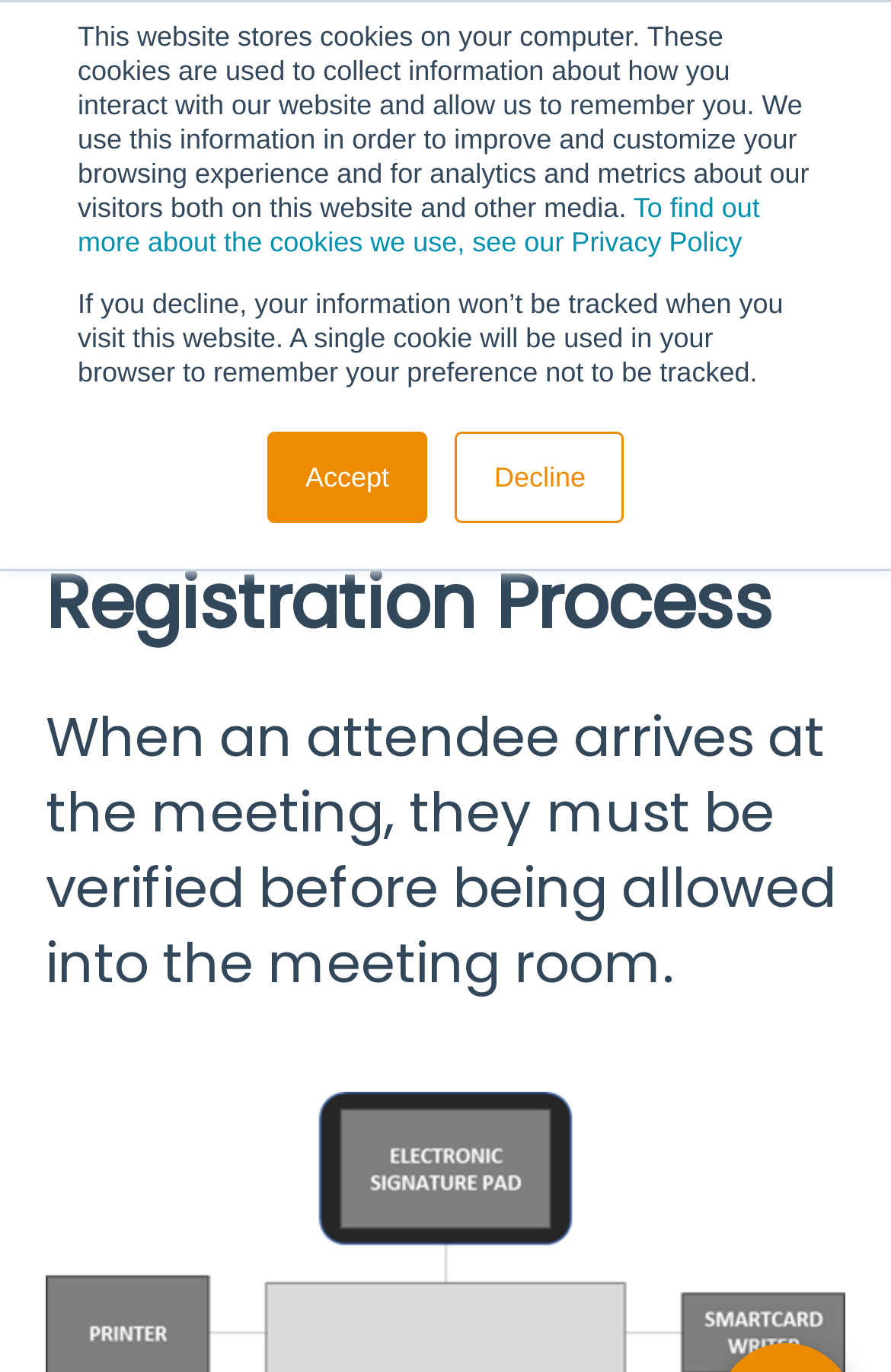Given the following UI element description: "Getting Started", find the bounding box coordinates in the webpage screenshot.

[0.0, 0.461, 1.0, 0.508]